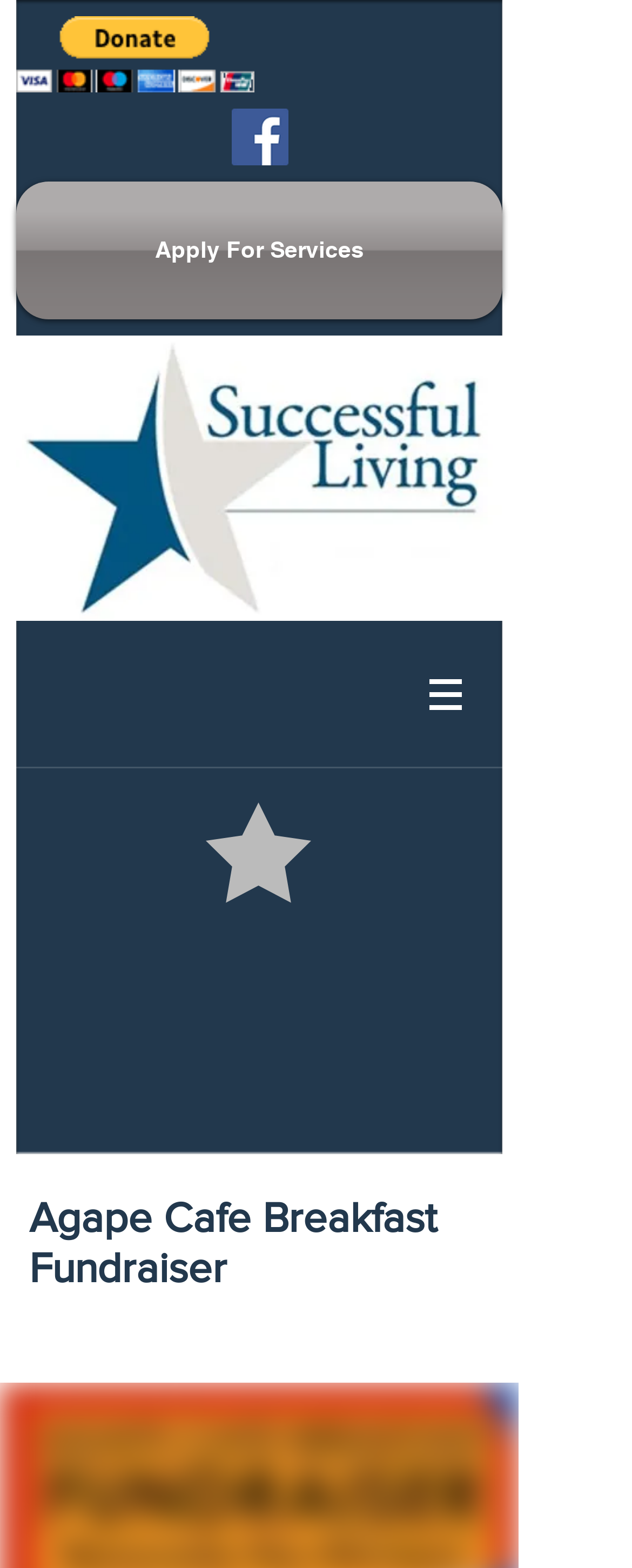What social media platform is represented by the icon?
Can you offer a detailed and complete answer to this question?

I noticed a link 'Facebook Social Icon' with an image, which suggests that the icon represents Facebook social media platform.